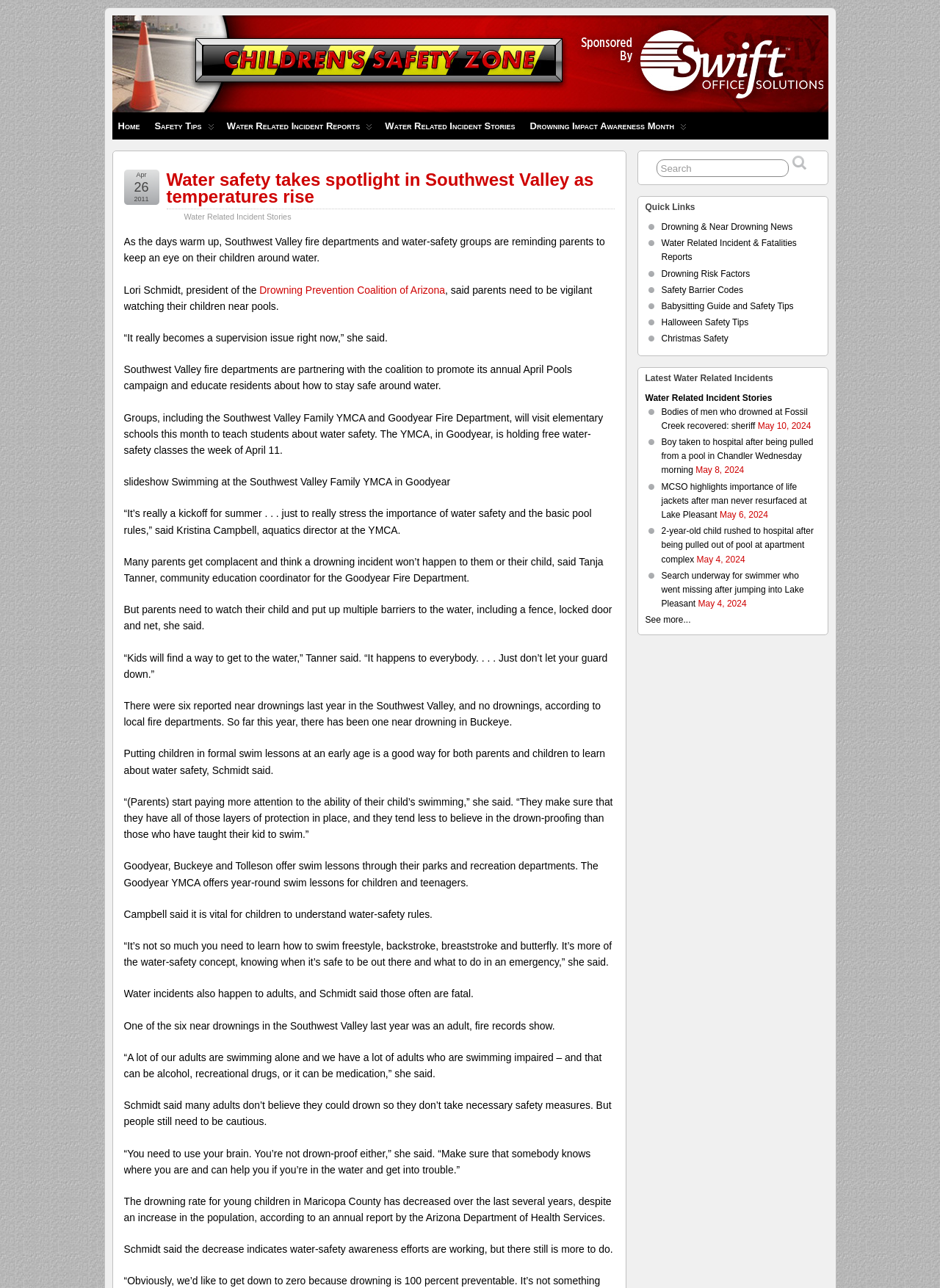Given the content of the image, can you provide a detailed answer to the question?
How many near drownings were reported in the Southwest Valley last year?

The answer can be found in the article content, which states 'There were six reported near drownings last year in the Southwest Valley, and no drownings, according to local fire departments.'